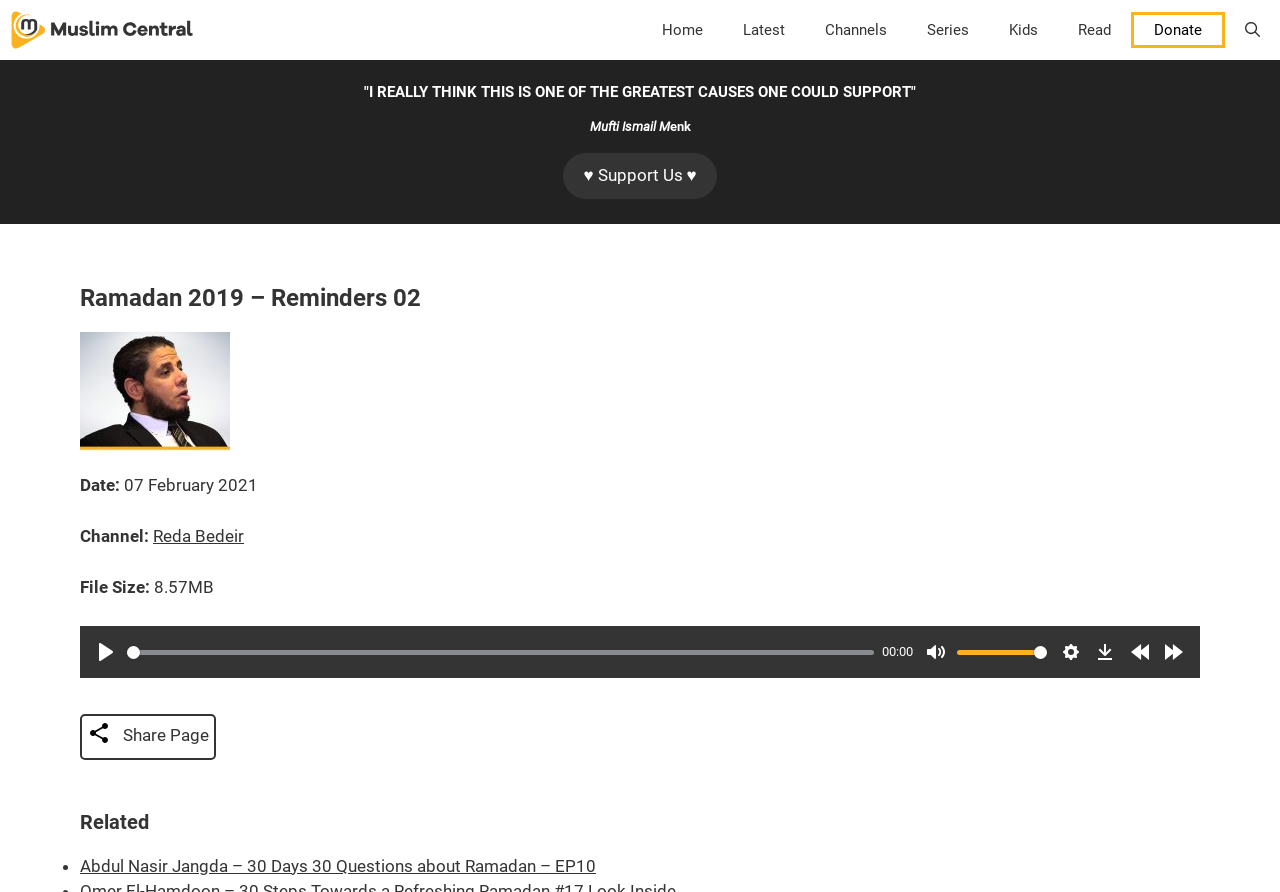Create a detailed narrative of the webpage’s visual and textual elements.

This webpage is about an audio lecture titled "Ramadan 2019 - Reminders 02" by Reda Bedeir, hosted on the Muslim Central platform. At the top, there is a navigation bar with links to "Home", "Latest", "Channels", "Series", "Kids", "Read", and "Donate". On the top right, there is a search bar link.

Below the navigation bar, there is a quote from Mufti Ismail Menk, followed by a heading with the title of the audio lecture. On the left side, there is an image of Reda Bedeir, and on the right side, there are details about the audio lecture, including the date, channel, and file size.

Underneath, there is an audio player with controls such as play, pause, mute, and volume adjustment. There is also a seek slider to navigate through the audio, a timer showing the current time, and buttons to rewind or forward 10 seconds.

On the bottom left, there is a "Share Page" button, and on the bottom right, there is a "Related" section with a list of related audio lectures, including one by Abdul Nasir Jangda.